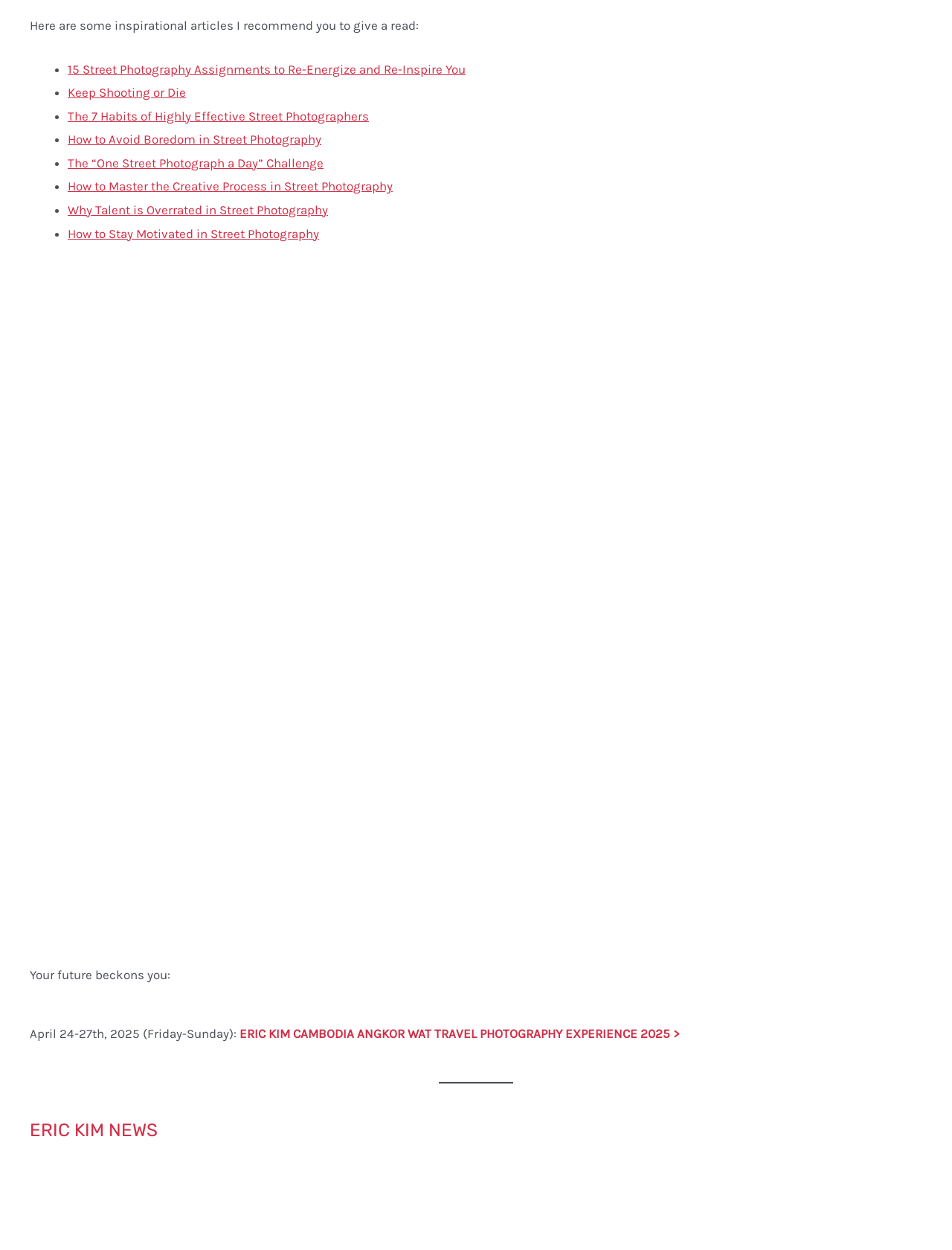Please give a short response to the question using one word or a phrase:
What is the category of news mentioned on the webpage?

ERIC KIM NEWS